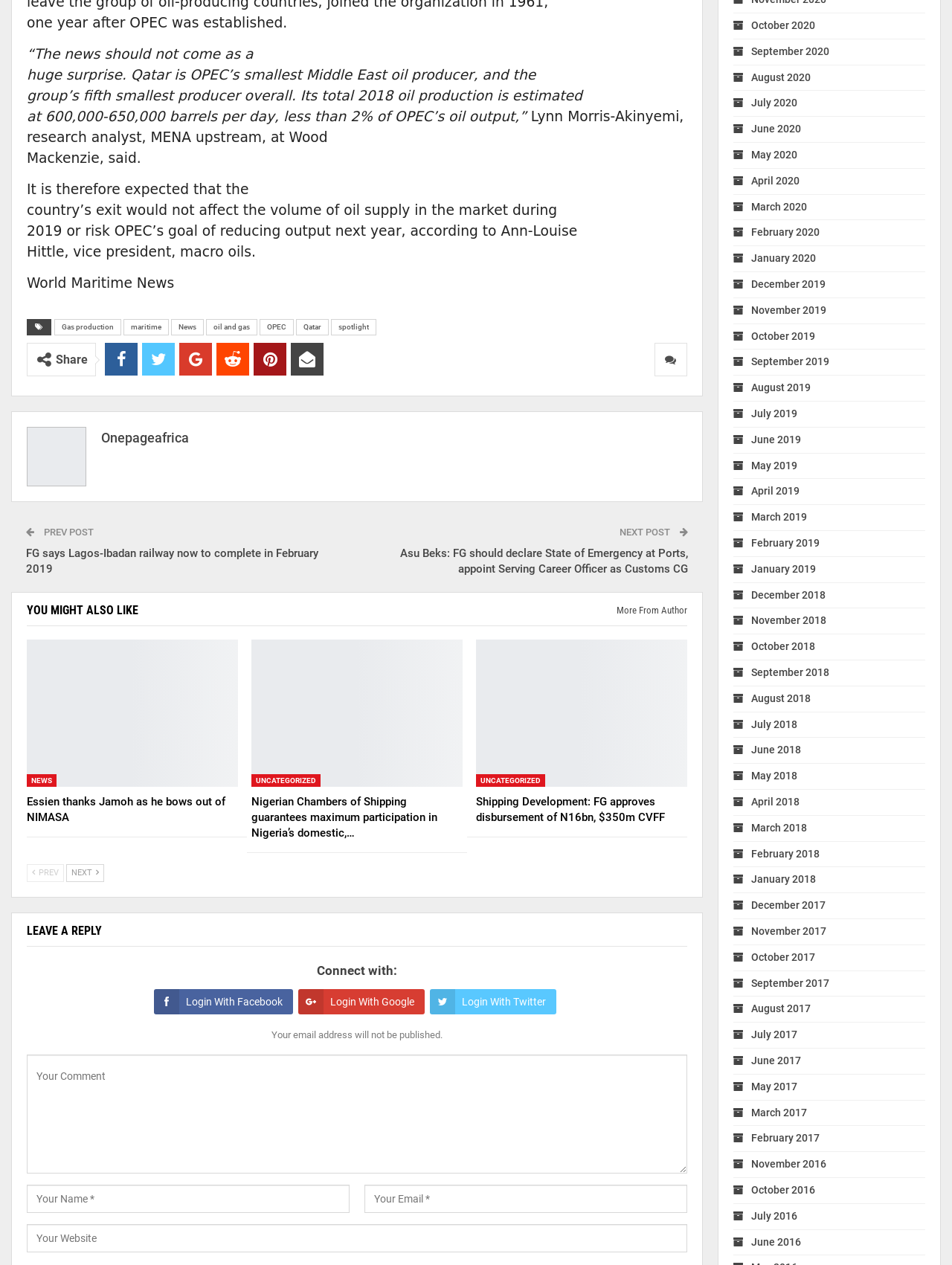Indicate the bounding box coordinates of the element that must be clicked to execute the instruction: "Enter your comment in the 'Your Comment' textbox". The coordinates should be given as four float numbers between 0 and 1, i.e., [left, top, right, bottom].

[0.028, 0.834, 0.722, 0.928]